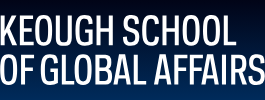Using the image as a reference, answer the following question in as much detail as possible:
What is the background color of the logo?

The caption describes the design of the logo as having 'bold white typography set against a dark blue gradient background', which implies that the background color of the logo is a dark blue gradient.